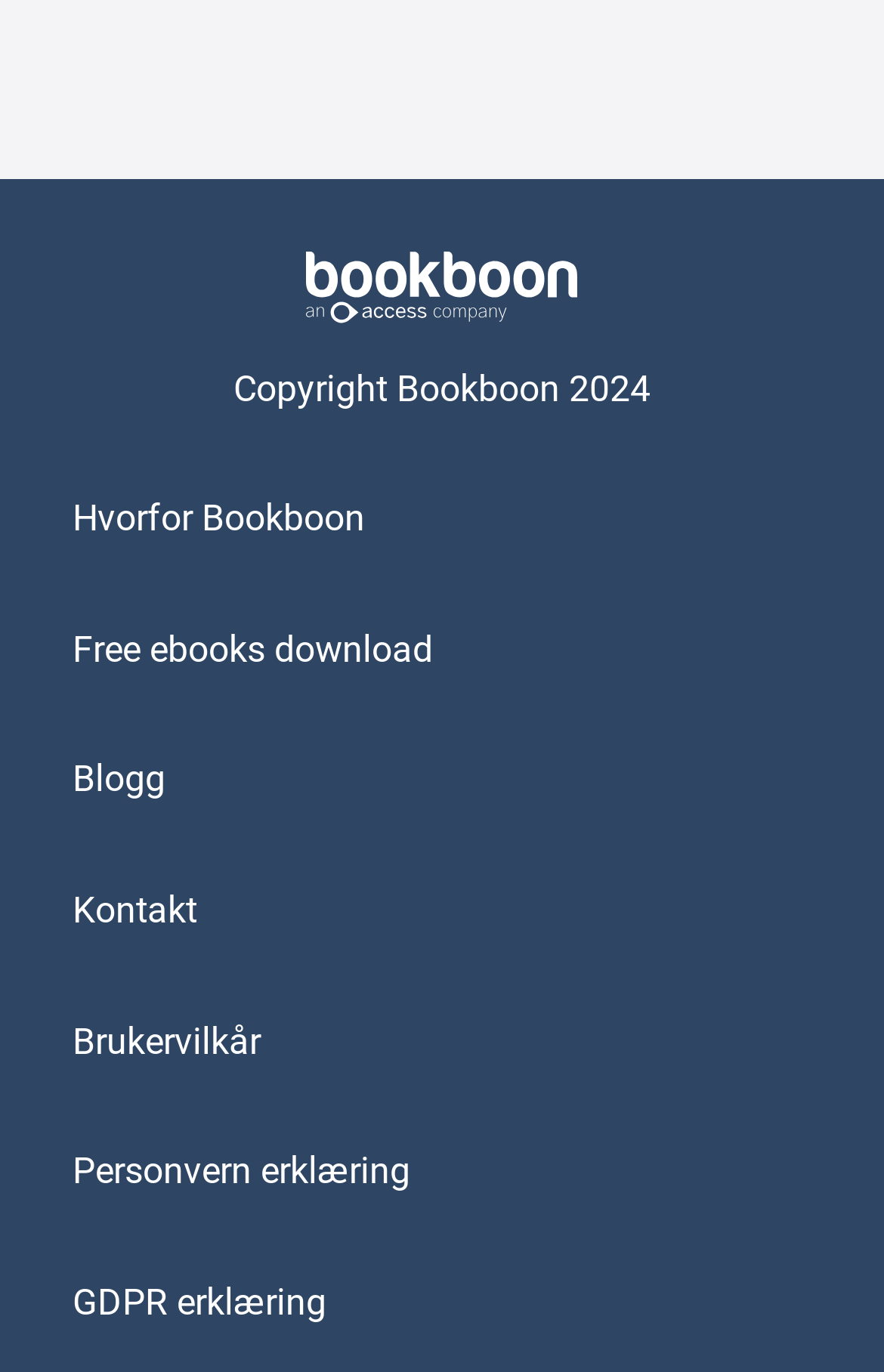Identify the bounding box coordinates of the element to click to follow this instruction: 'View Antivirus category'. Ensure the coordinates are four float values between 0 and 1, provided as [left, top, right, bottom].

None